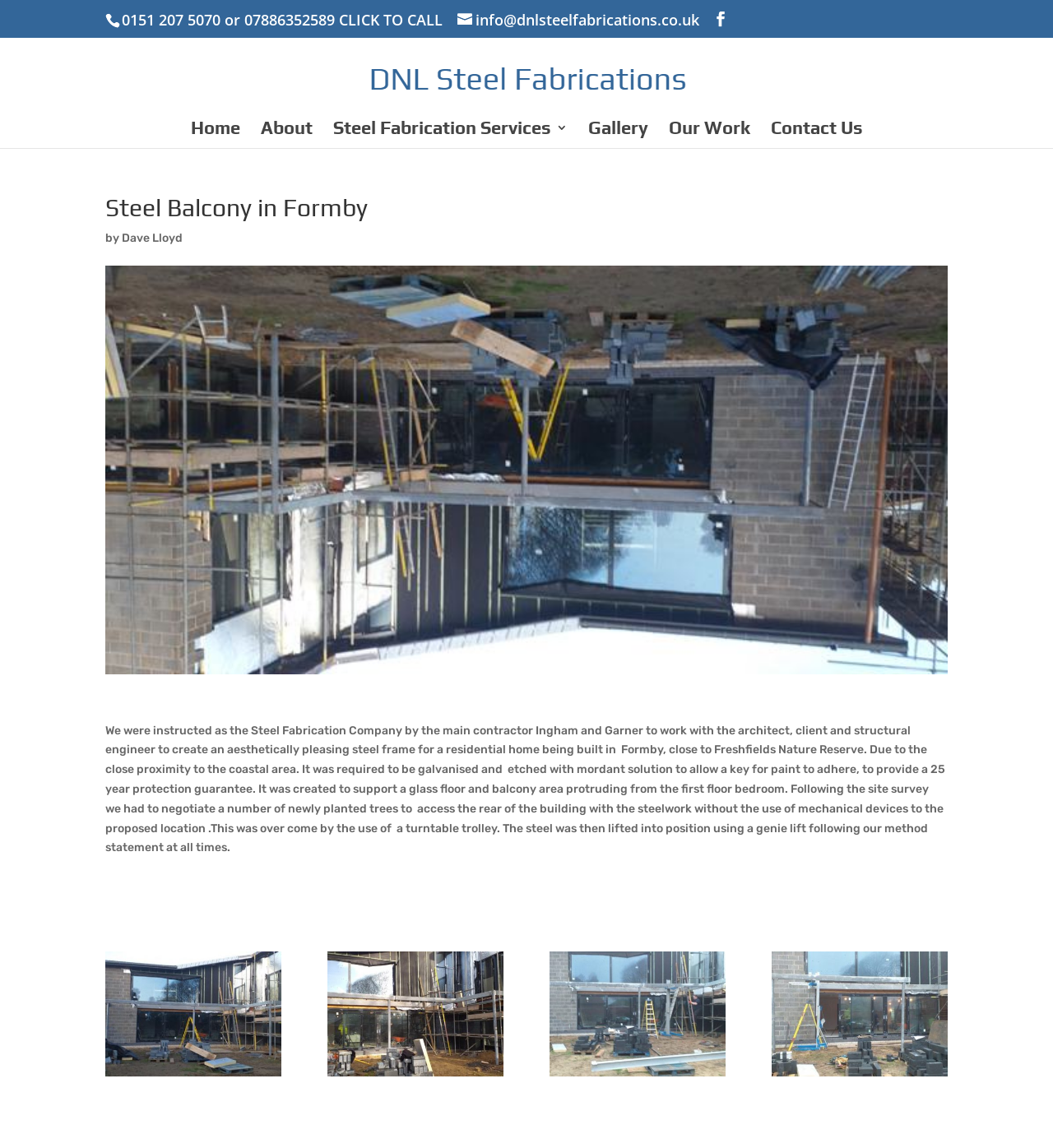Based on the description "← Previous Post", find the bounding box of the specified UI element.

None